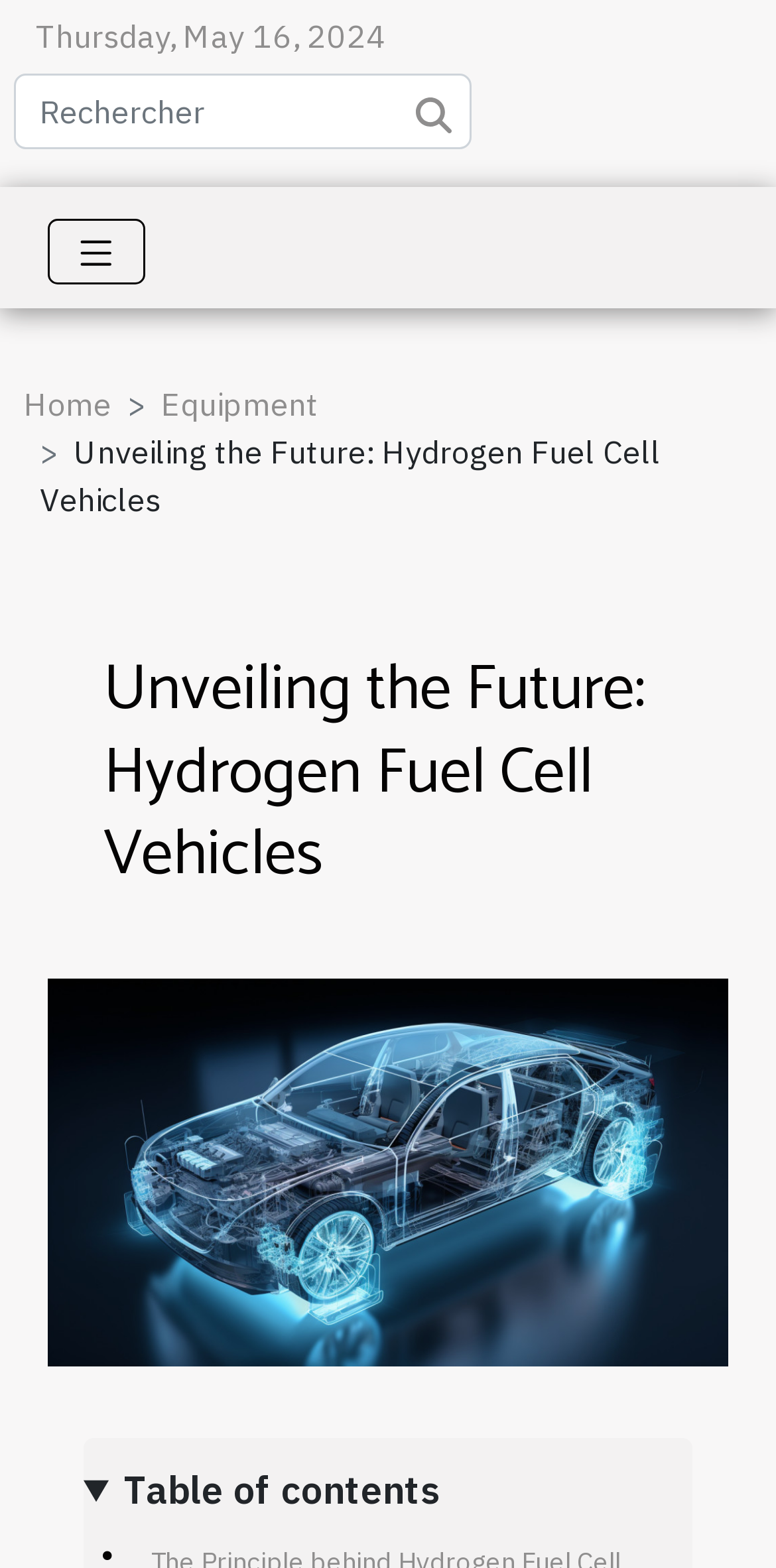Use the details in the image to answer the question thoroughly: 
What is the main topic of the webpage?

I looked at the heading and the image on the webpage, which both mention 'Hydrogen Fuel Cell Vehicles', so I concluded that it is the main topic of the webpage.